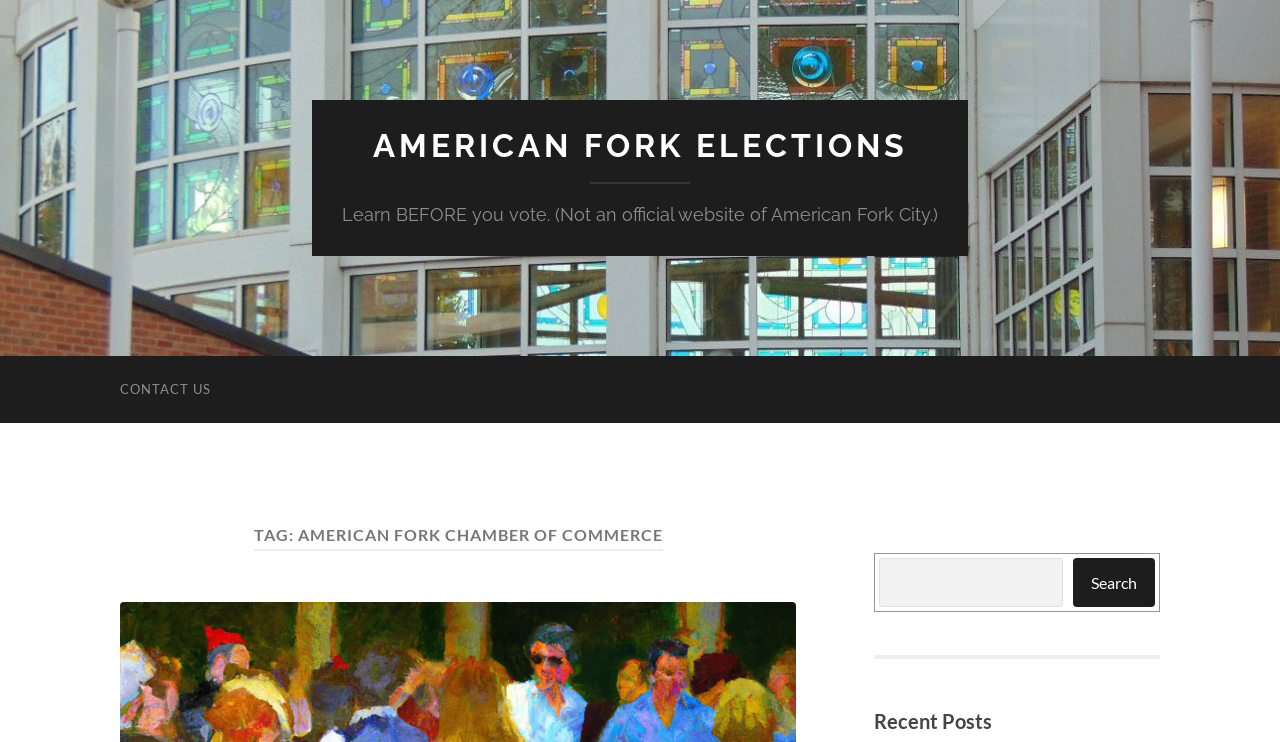Generate a comprehensive description of the webpage.

The webpage is about American Fork elections and issues, providing information and commentary. At the top, there is a prominent link "AMERICAN FORK ELECTIONS" taking up about half of the screen width, positioned slightly above the center of the page. Below this link, a brief description "Learn BEFORE you vote. (Not an official website of American Fork City.)" is displayed.

On the left side, near the top, there is a "CONTACT US" link. Below this link, there is a header section that spans about half of the screen width, containing a heading "TAG: AMERICAN FORK CHAMBER OF COMMERCE". 

On the right side, near the top, there is a search bar with a "Search" button and a text input field. Below the search bar, there is a heading "Recent Posts".